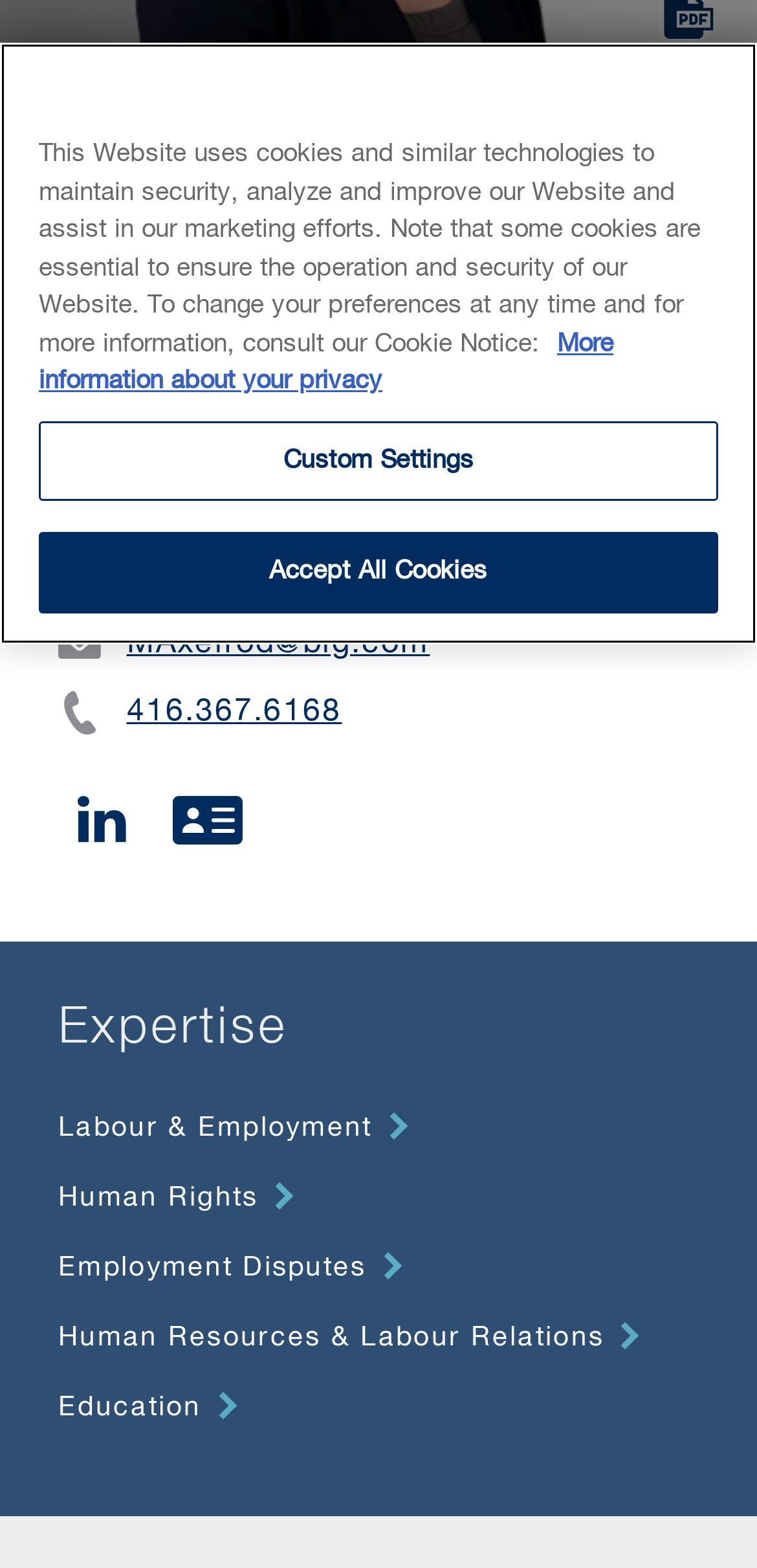Bounding box coordinates are specified in the format (top-left x, top-left y, bottom-right x, bottom-right y). All values are floating point numbers bounded between 0 and 1. Please provide the bounding box coordinate of the region this sentence describes: title="LinkedIn"

[0.103, 0.514, 0.177, 0.534]